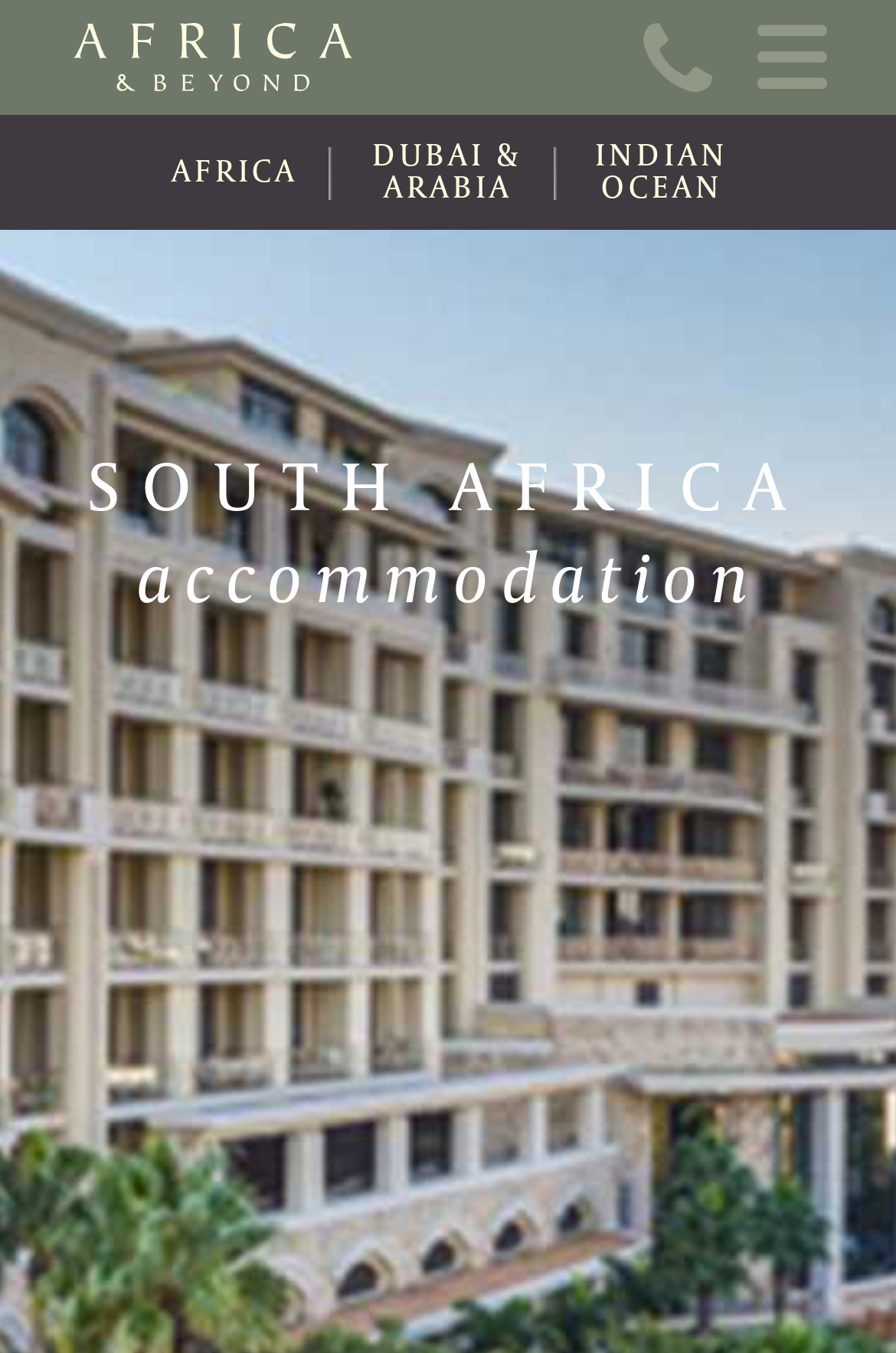How many links are there in the top navigation menu?
Using the picture, provide a one-word or short phrase answer.

6